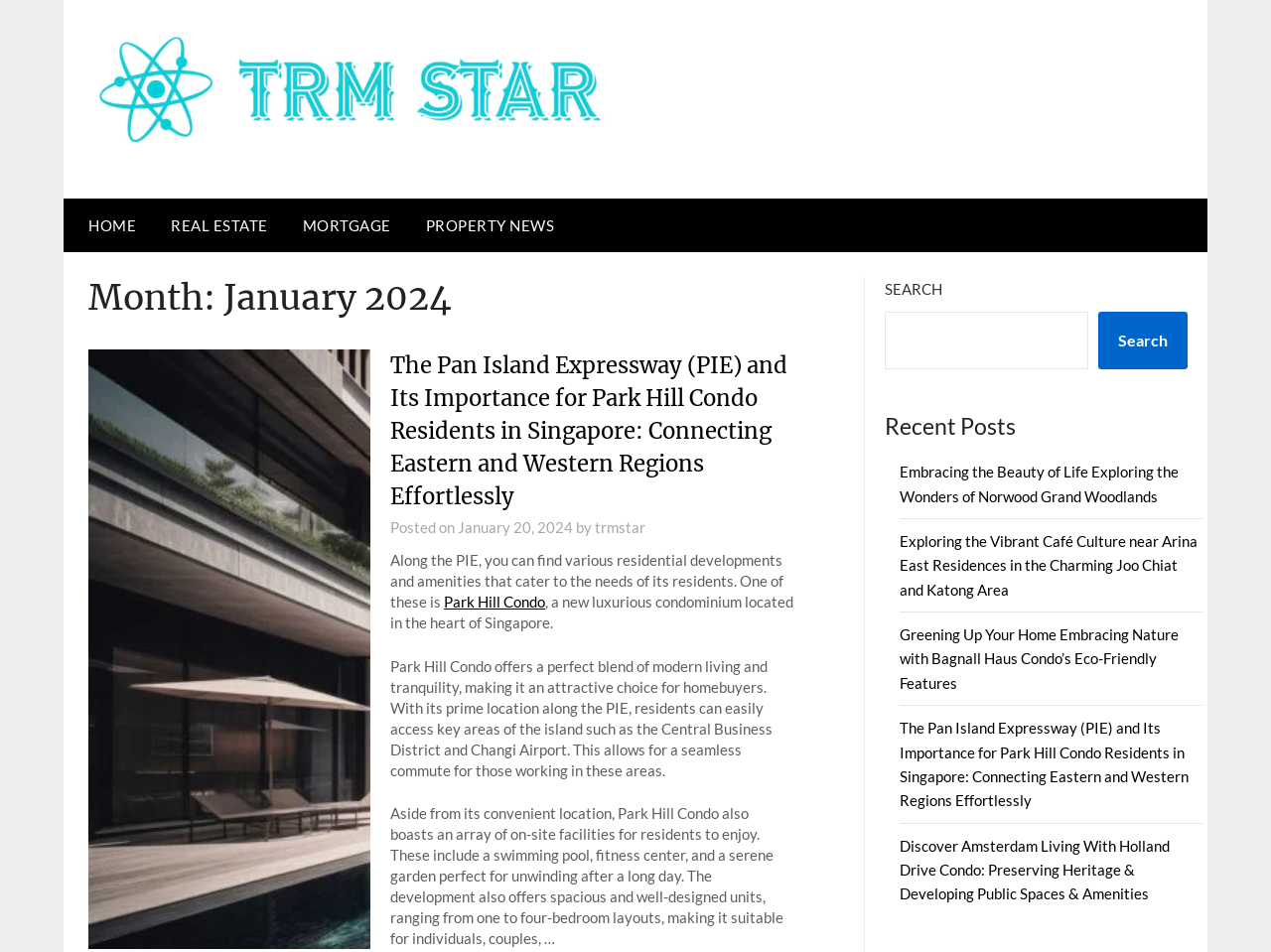Could you provide the bounding box coordinates for the portion of the screen to click to complete this instruction: "Click the TRM Star Condo Logo"?

[0.073, 0.031, 0.48, 0.165]